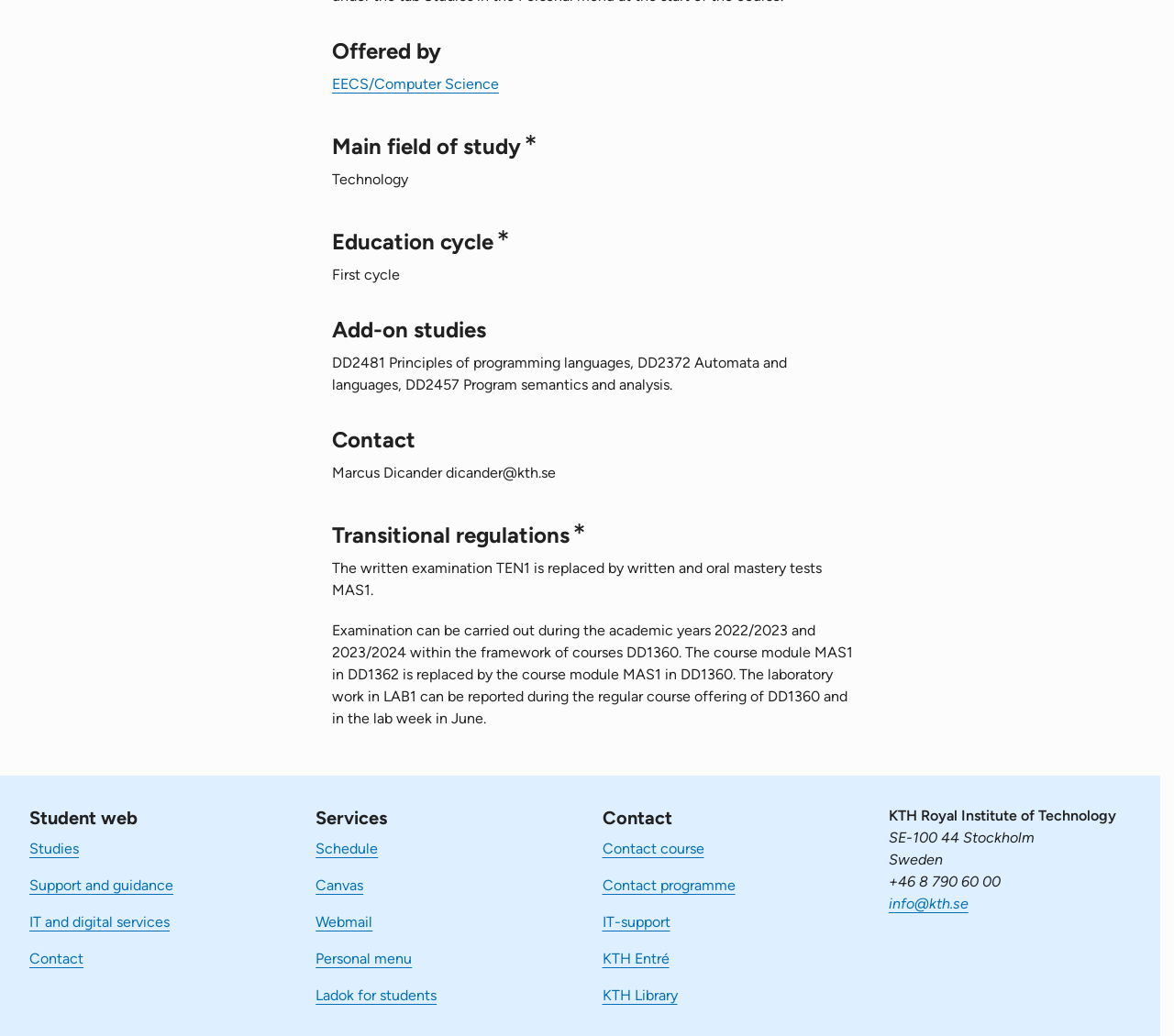Locate the bounding box coordinates of the area you need to click to fulfill this instruction: 'Click on 'Contact Us''. The coordinates must be in the form of four float numbers ranging from 0 to 1: [left, top, right, bottom].

None